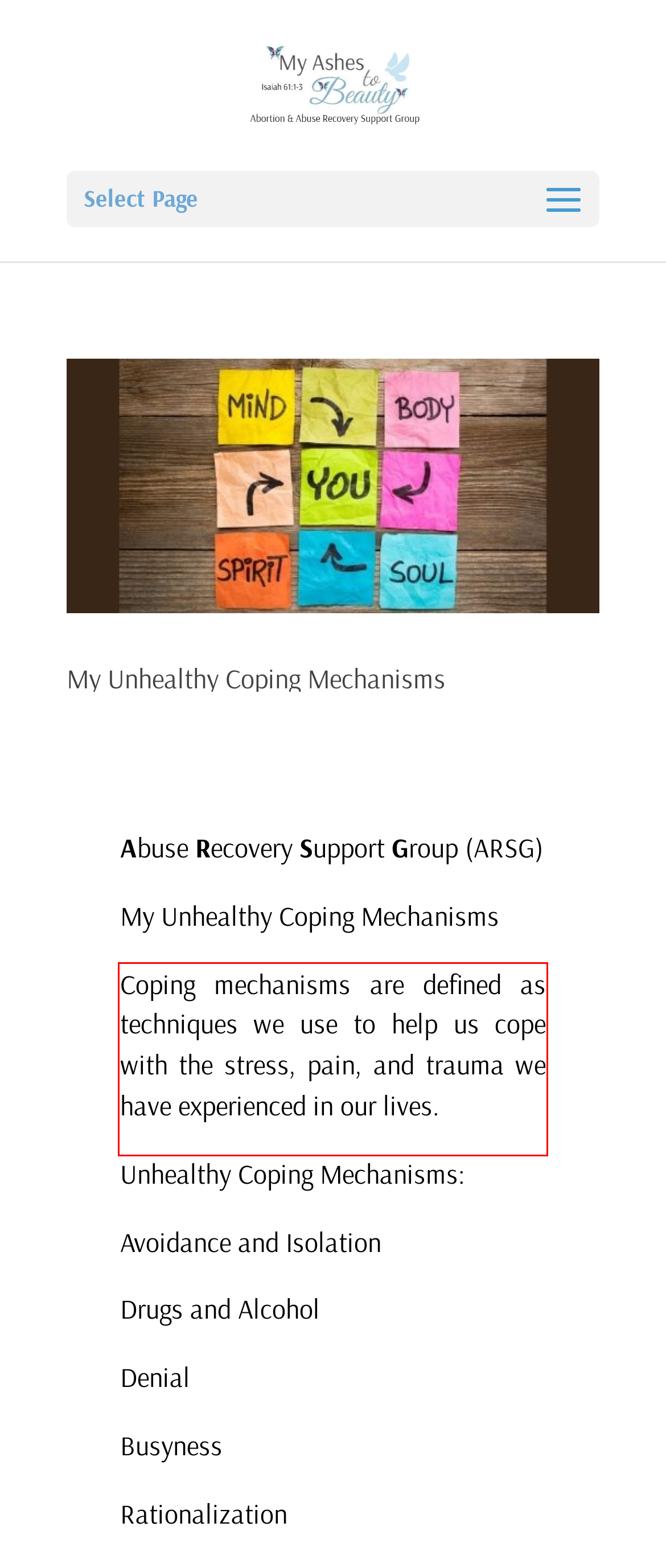Look at the webpage screenshot and recognize the text inside the red bounding box.

Coping mechanisms are defined as techniques we use to help us cope with the stress, pain, and trauma we have experienced in our lives.